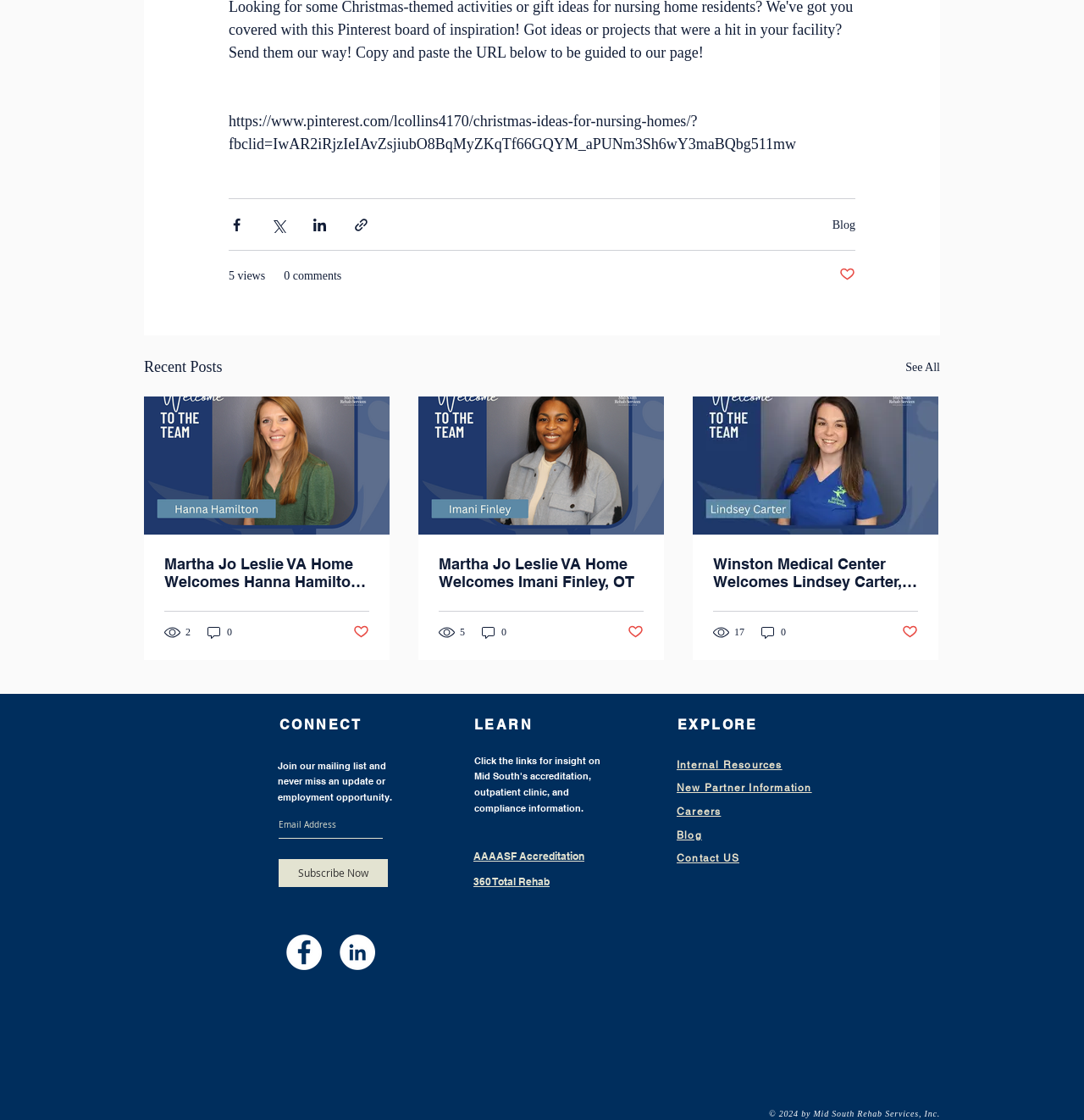Find the bounding box of the UI element described as: "aria-label="LinkedIn - White Circle"". The bounding box coordinates should be given as four float values between 0 and 1, i.e., [left, top, right, bottom].

[0.313, 0.834, 0.346, 0.866]